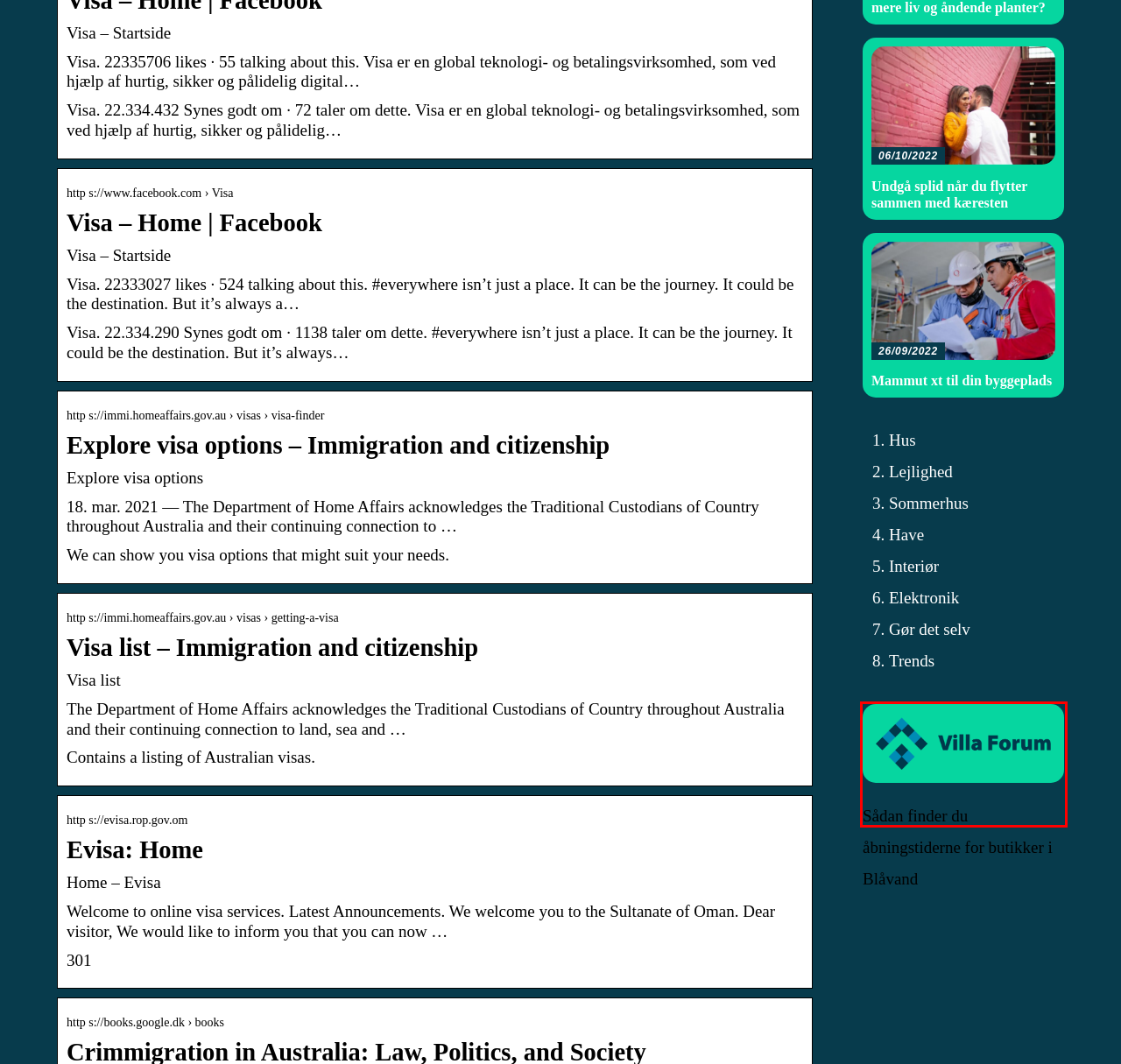You have a screenshot of a webpage with a red bounding box around a UI element. Determine which webpage description best matches the new webpage that results from clicking the element in the bounding box. Here are the candidates:
A. Mammut xt til din byggeplads
B. 3 ting du kan lave i weekenden med et staffeli
C. Gode råd til facaden på huset
D. Sitemap
E. Sådan finder du åbningstiderne for butikker i Blåvand
F. Trænger din have og bolig til mere liv og åndende planter?
G. Undgå splid når du flytter sammen med kæresten
H. Den lille flytteguide

D